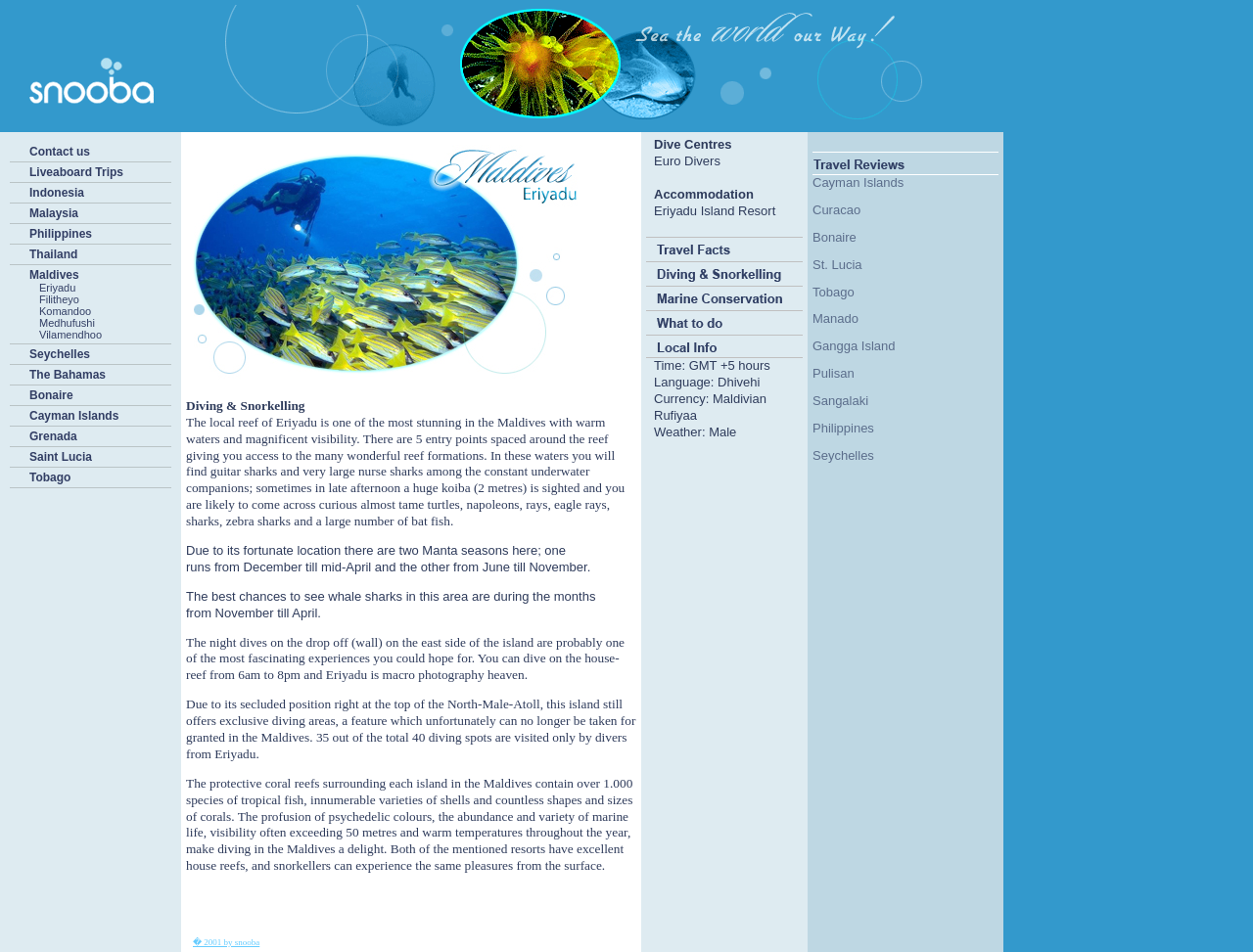What type of sharks can be found in the waters around Eriyadu?
Utilize the image to construct a detailed and well-explained answer.

The webpage text mentions that 'in these waters you will find guitar sharks and very large nurse sharks among the constant underwater companions.' This suggests that guitar sharks and nurse sharks are present in the waters around Eriyadu.